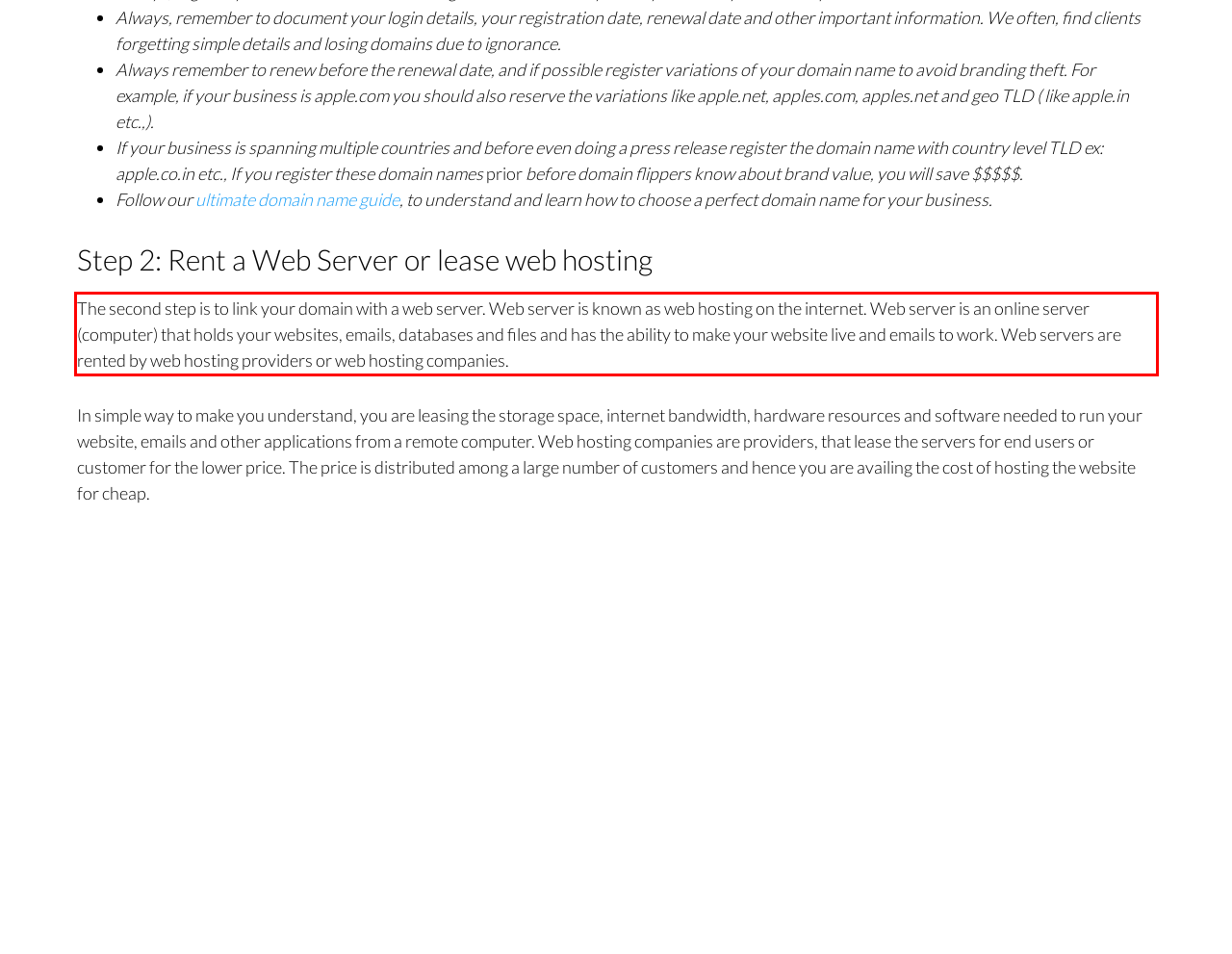Examine the webpage screenshot, find the red bounding box, and extract the text content within this marked area.

The second step is to link your domain with a web server. Web server is known as web hosting on the internet. Web server is an online server (computer) that holds your websites, emails, databases and files and has the ability to make your website live and emails to work. Web servers are rented by web hosting providers or web hosting companies.